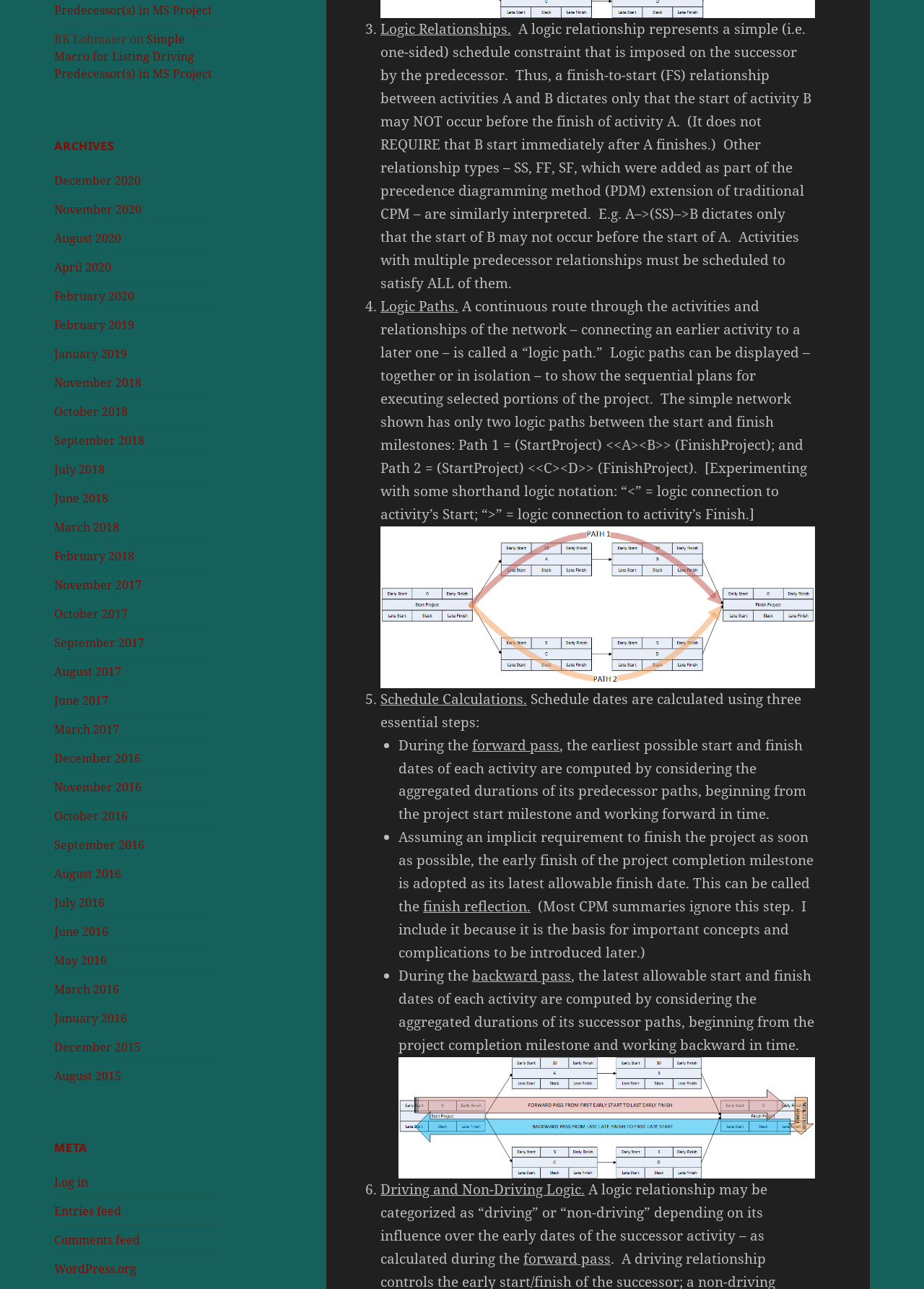Please find the bounding box coordinates of the element that needs to be clicked to perform the following instruction: "Click on 'Simple Macro for Listing Driving Predecessor(s) in MS Project'". The bounding box coordinates should be four float numbers between 0 and 1, represented as [left, top, right, bottom].

[0.059, 0.024, 0.23, 0.064]